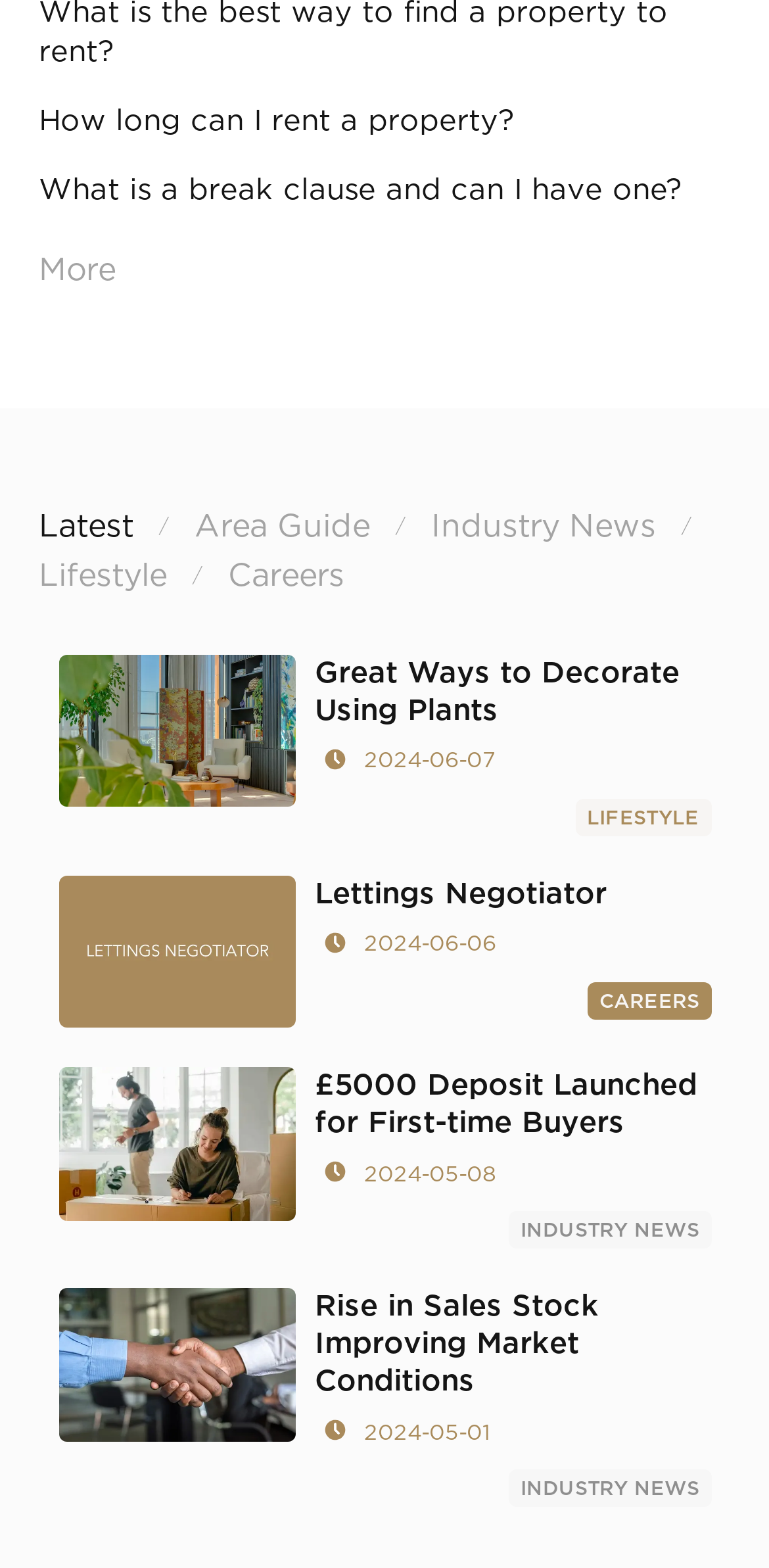What is the purpose of a break clause?
Observe the image and answer the question with a one-word or short phrase response.

To terminate tenancy agreement prior to end date